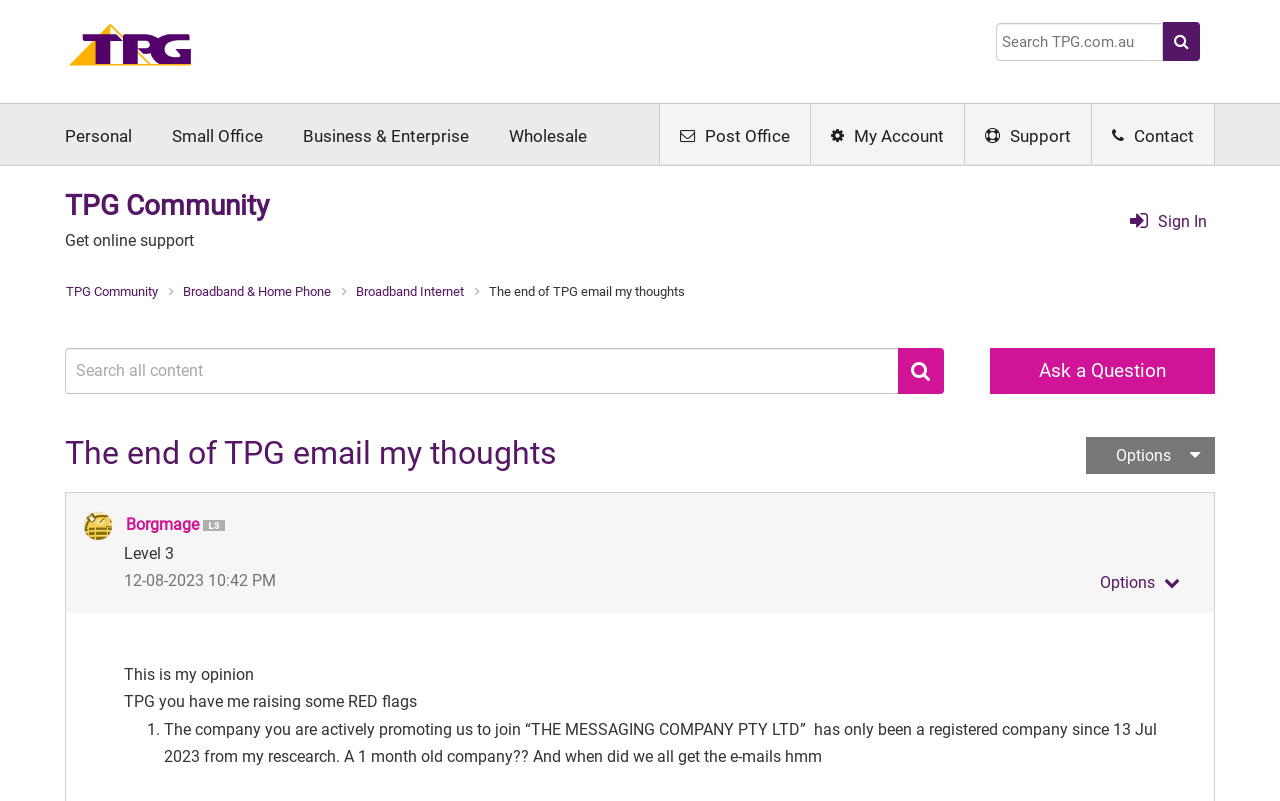What is the topic of the post? Observe the screenshot and provide a one-word or short phrase answer.

The end of TPG email my thoughts